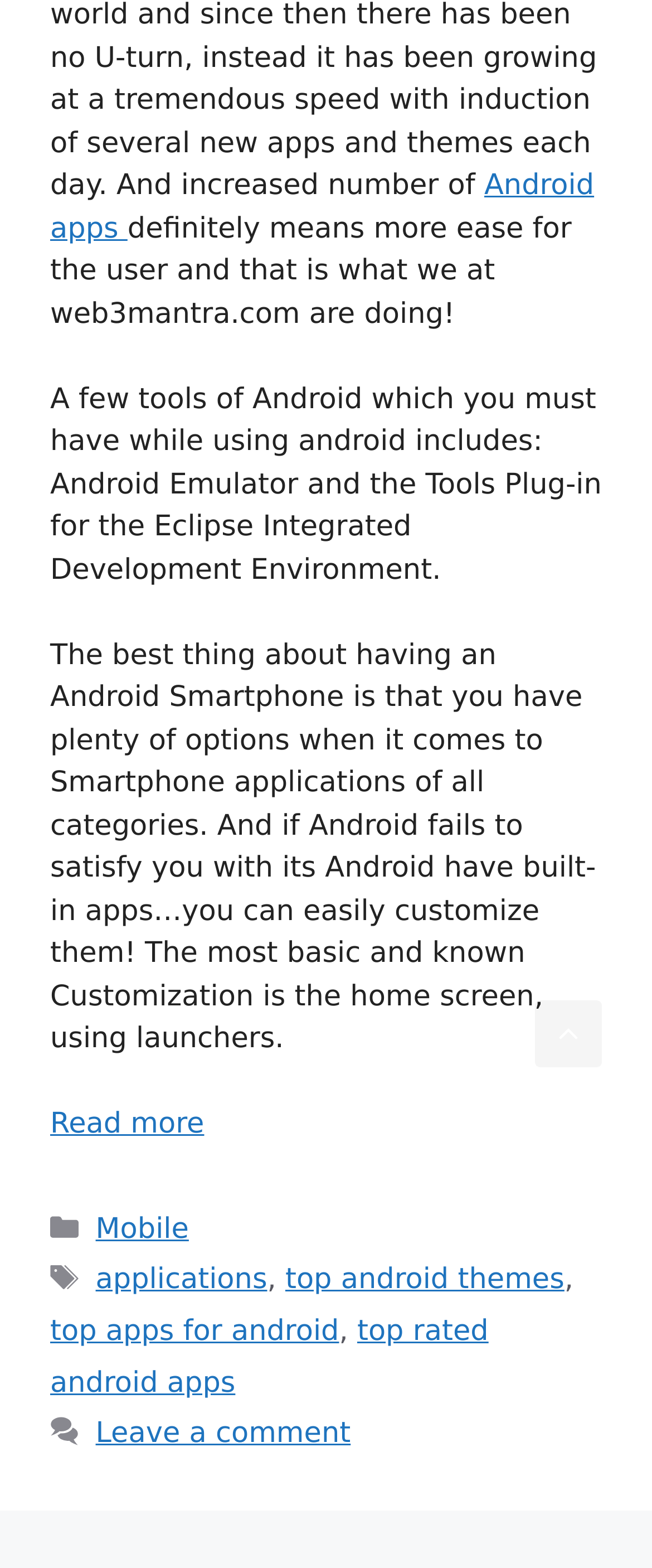Please provide a one-word or phrase answer to the question: 
What is the category of the article?

Mobile